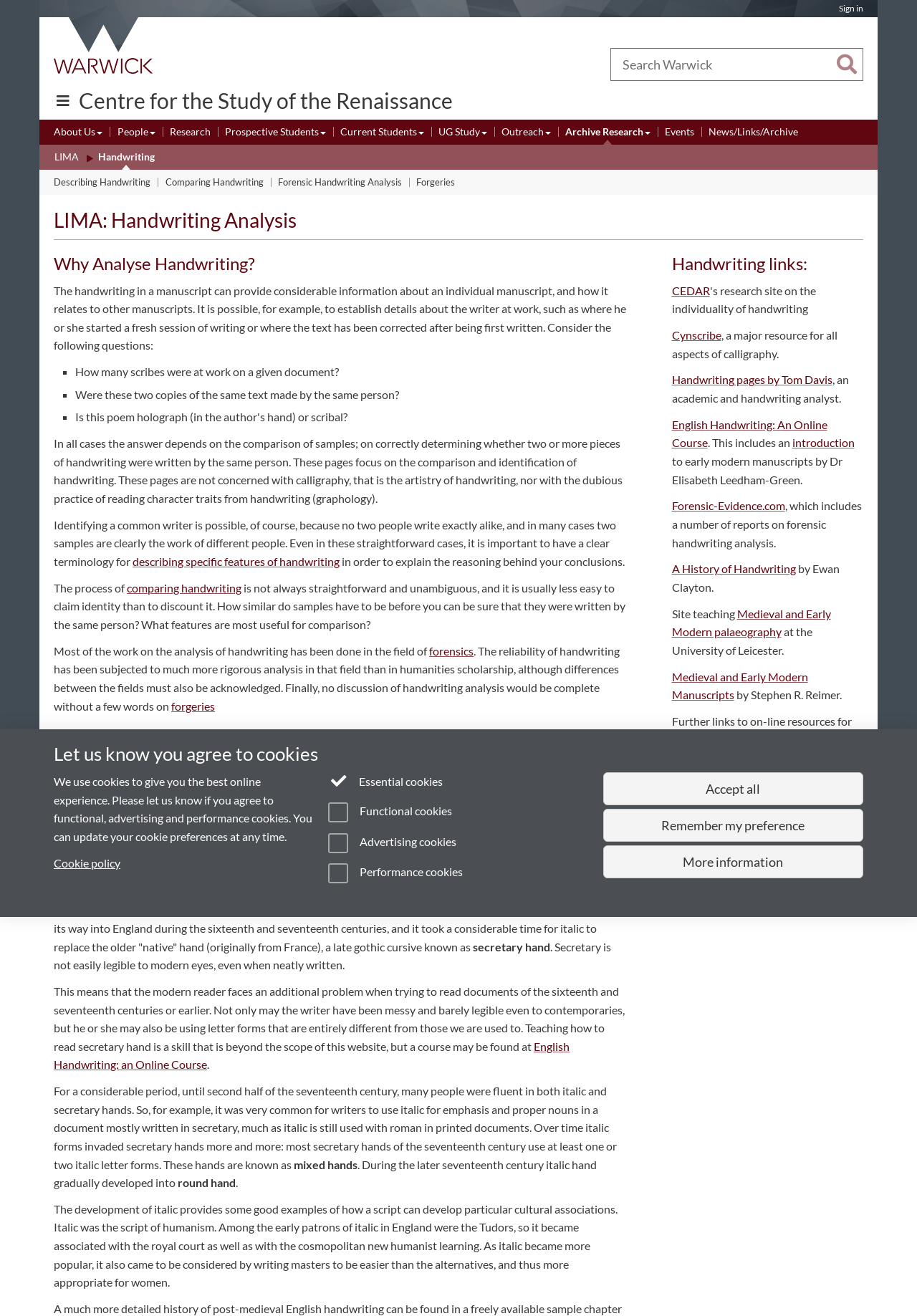Find the bounding box coordinates of the clickable element required to execute the following instruction: "Learn about Describing Handwriting". Provide the coordinates as four float numbers between 0 and 1, i.e., [left, top, right, bottom].

[0.059, 0.133, 0.164, 0.145]